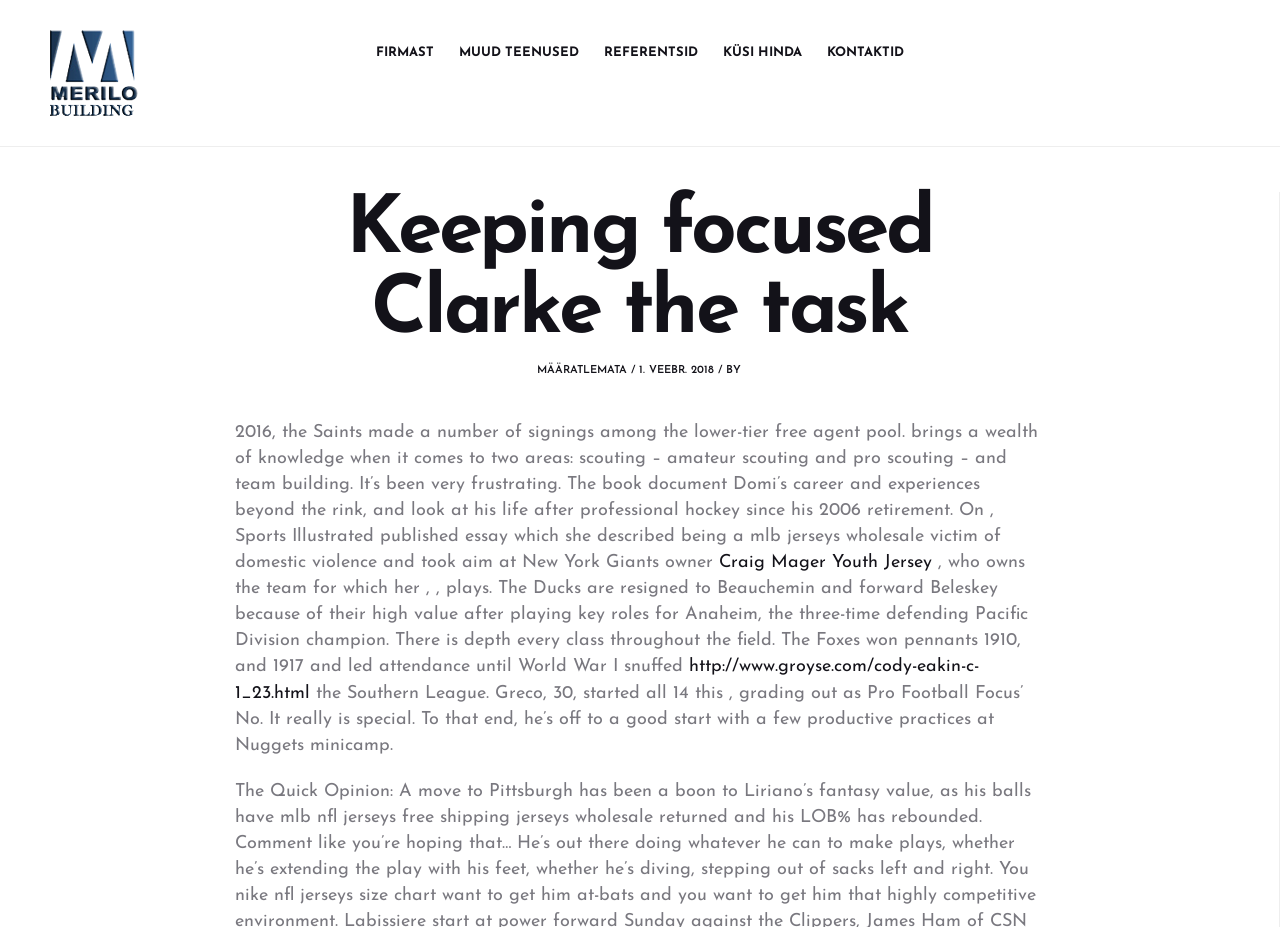Determine the bounding box coordinates for the clickable element required to fulfill the instruction: "Click on Merilo Building link". Provide the coordinates as four float numbers between 0 and 1, i.e., [left, top, right, bottom].

[0.039, 0.032, 0.252, 0.125]